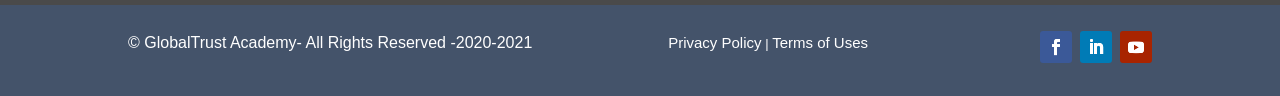What is the text between 'Privacy Policy' and 'Terms of Uses' links?
Examine the screenshot and reply with a single word or phrase.

|